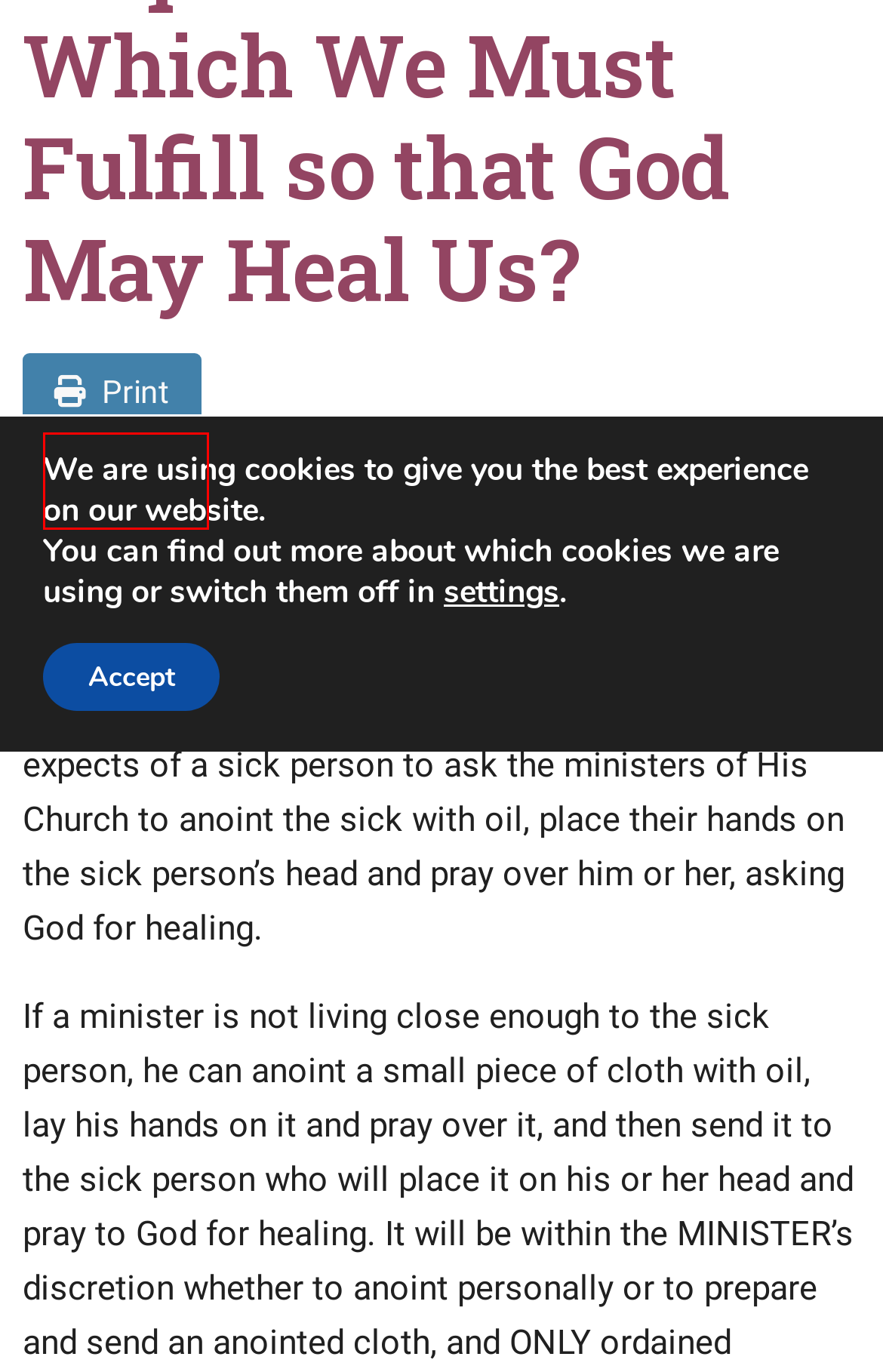You see a screenshot of a webpage with a red bounding box surrounding an element. Pick the webpage description that most accurately represents the new webpage after interacting with the element in the red bounding box. The options are:
A. Letters – Church of the Eternal God
B. Forums – Church of the Eternal God
C. Feast of Tabernacles 2023 – Church of the Eternal God
D. Statement of Beliefs – Church of the Eternal God
E. Booklets listed by title – Church of the Eternal God
F. About Us – Church of the Eternal God
G. God’s Holy Days – Church of the Eternal God
H. Promo Videos – Church of the Eternal God

B